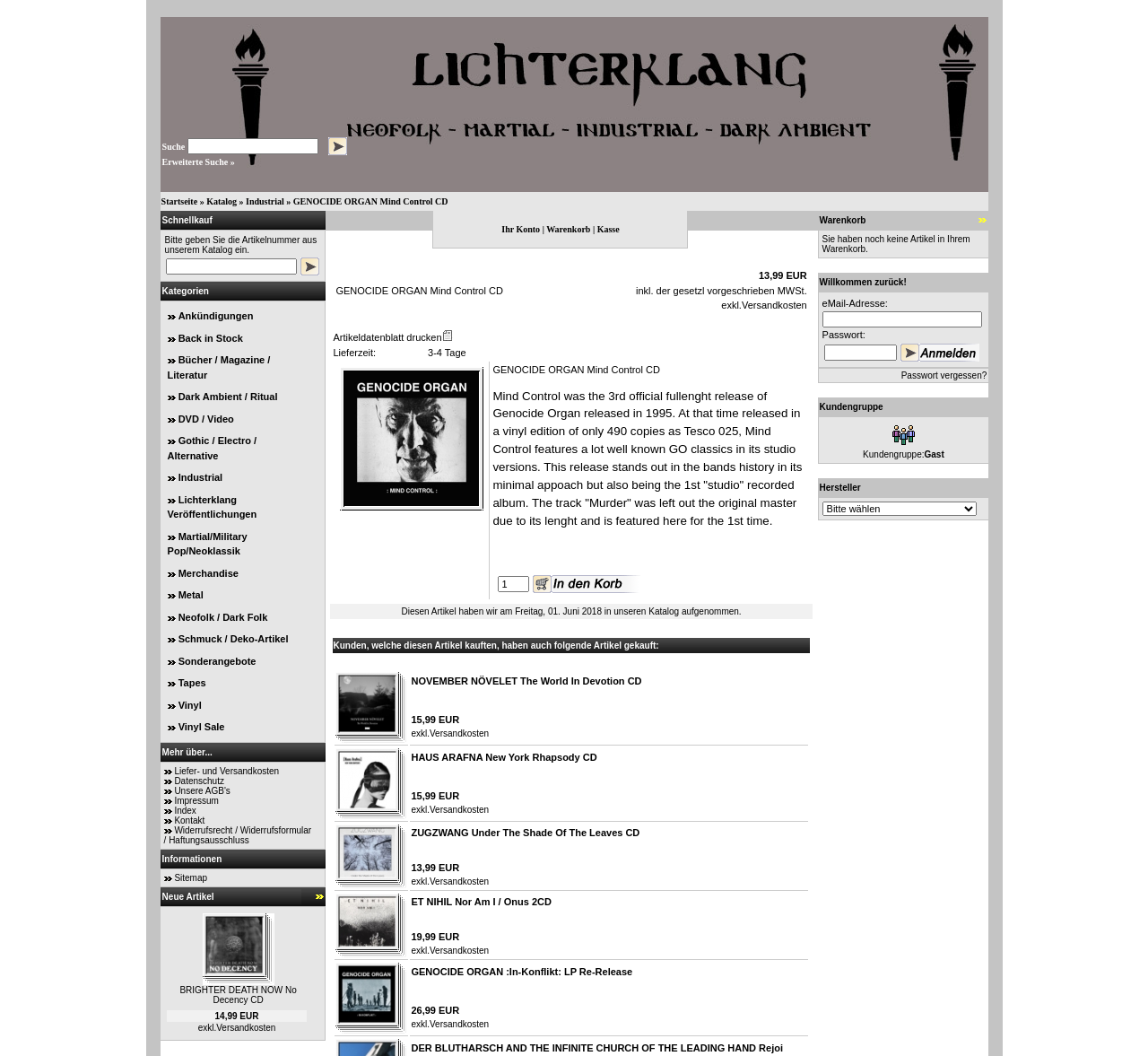What is the text on the top-left corner of the webpage?
Based on the screenshot, provide a one-word or short-phrase response.

Lichterklang - GENOCIDE ORGAN Mind Control CD